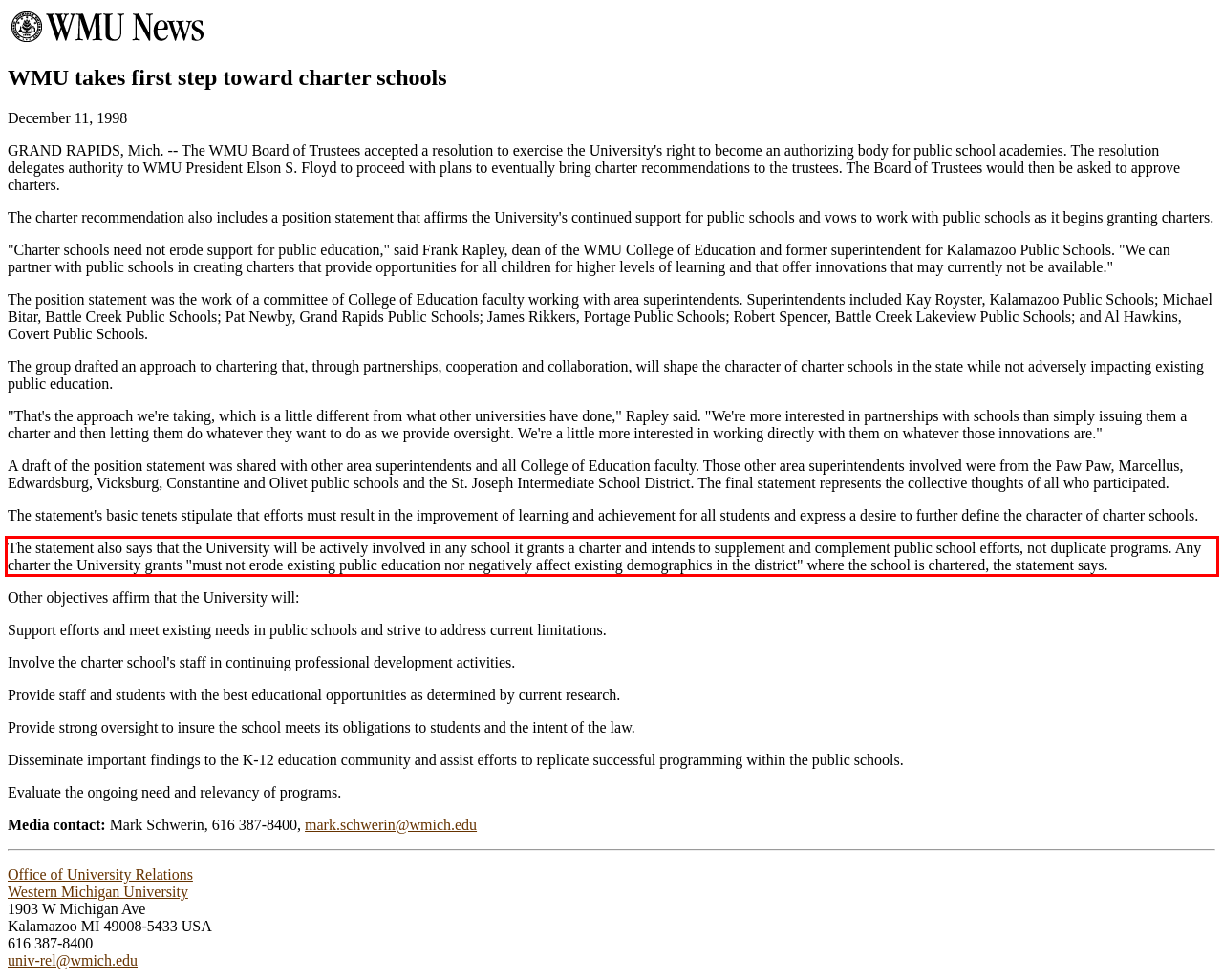Look at the webpage screenshot and recognize the text inside the red bounding box.

The statement also says that the University will be actively involved in any school it grants a charter and intends to supplement and complement public school efforts, not duplicate programs. Any charter the University grants "must not erode existing public education nor negatively affect existing demographics in the district" where the school is chartered, the statement says.